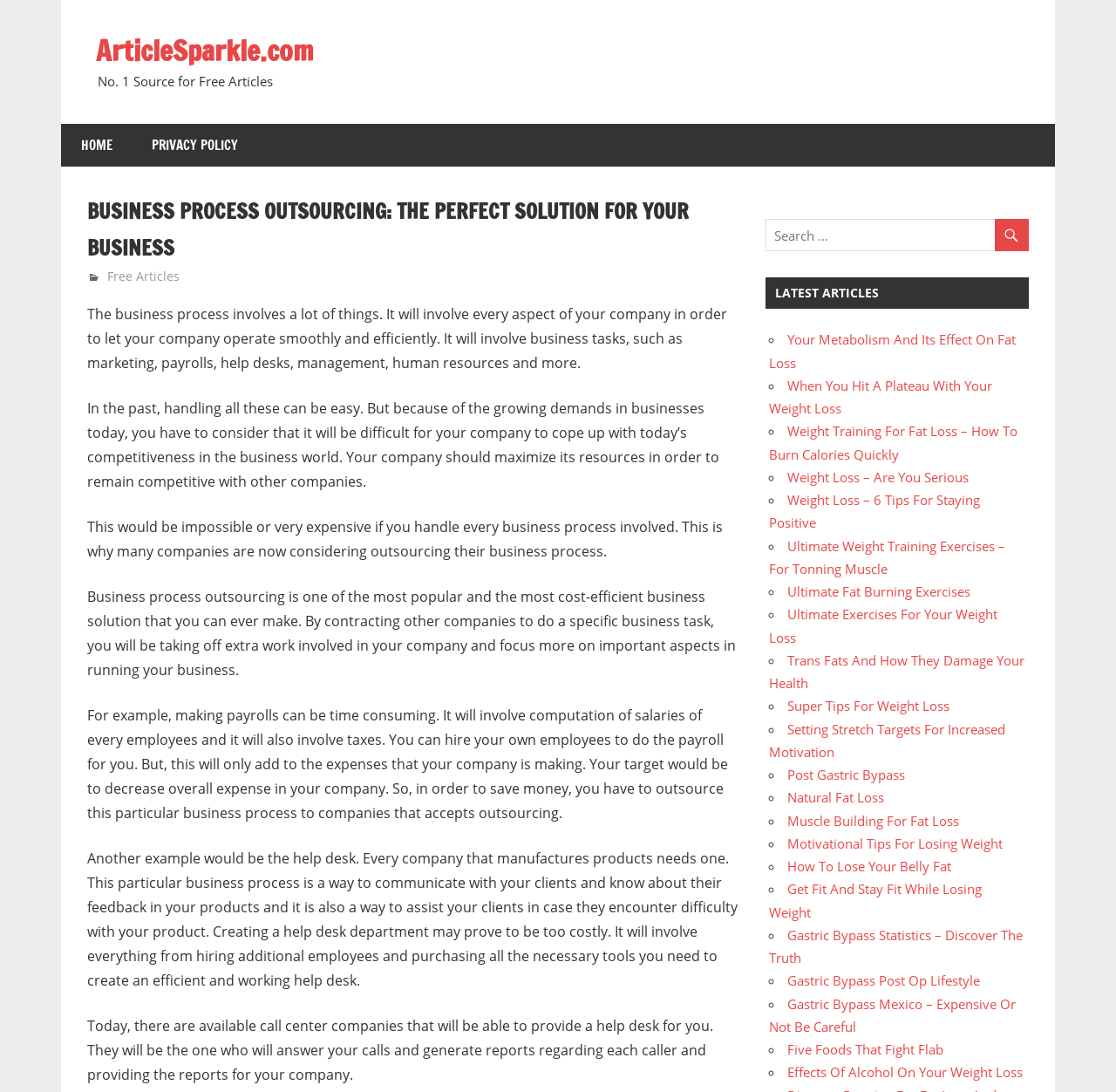Look at the image and write a detailed answer to the question: 
What is the benefit of outsourcing a business process?

According to the webpage, outsourcing a business process can help a company decrease overall expense, as it can be more cost-efficient than hiring employees to do the task in-house. This allows the company to focus more on important aspects in running the business.